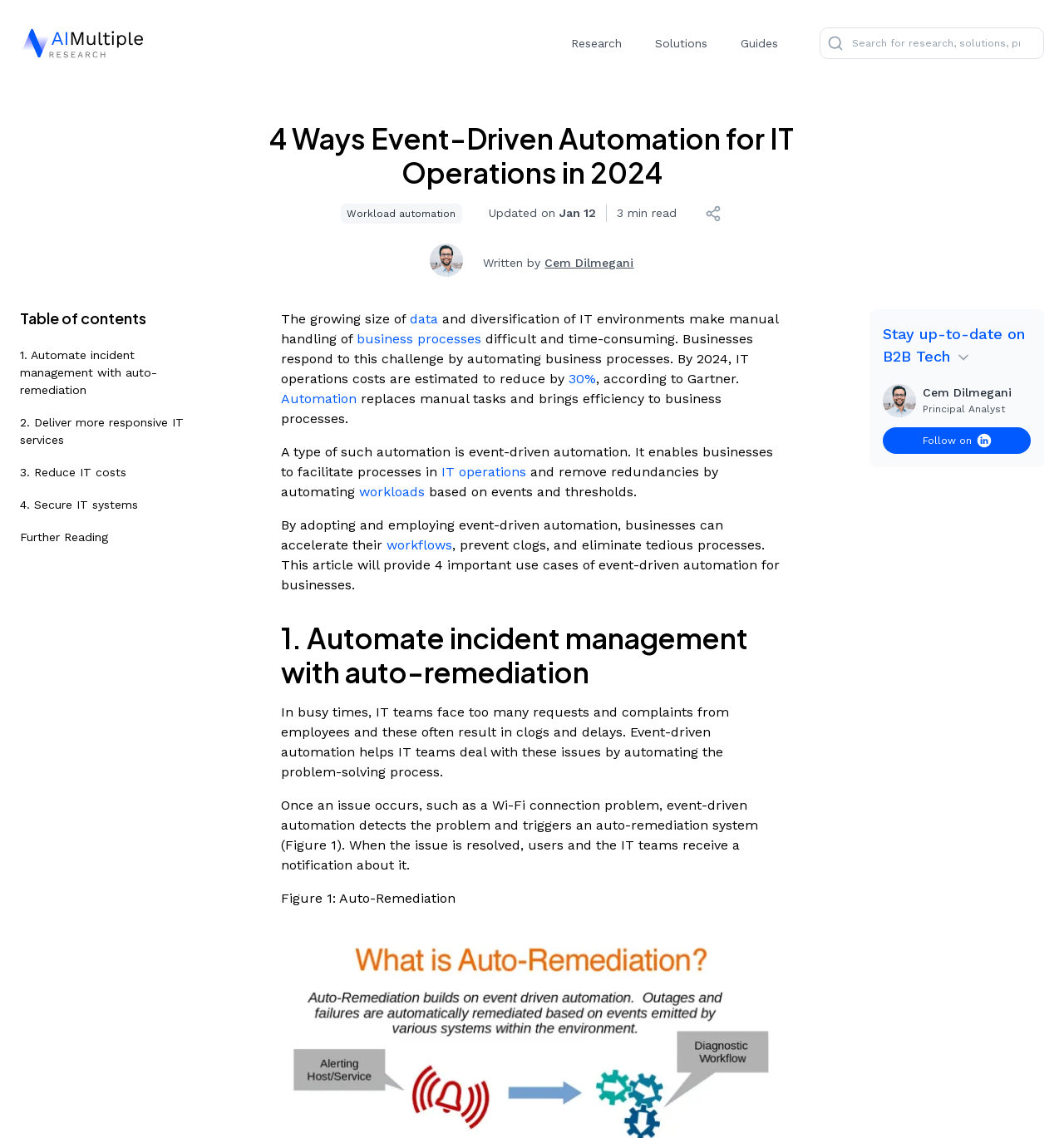Identify and provide the title of the webpage.

4 Ways Event-Driven Automation for IT Operations in 2024